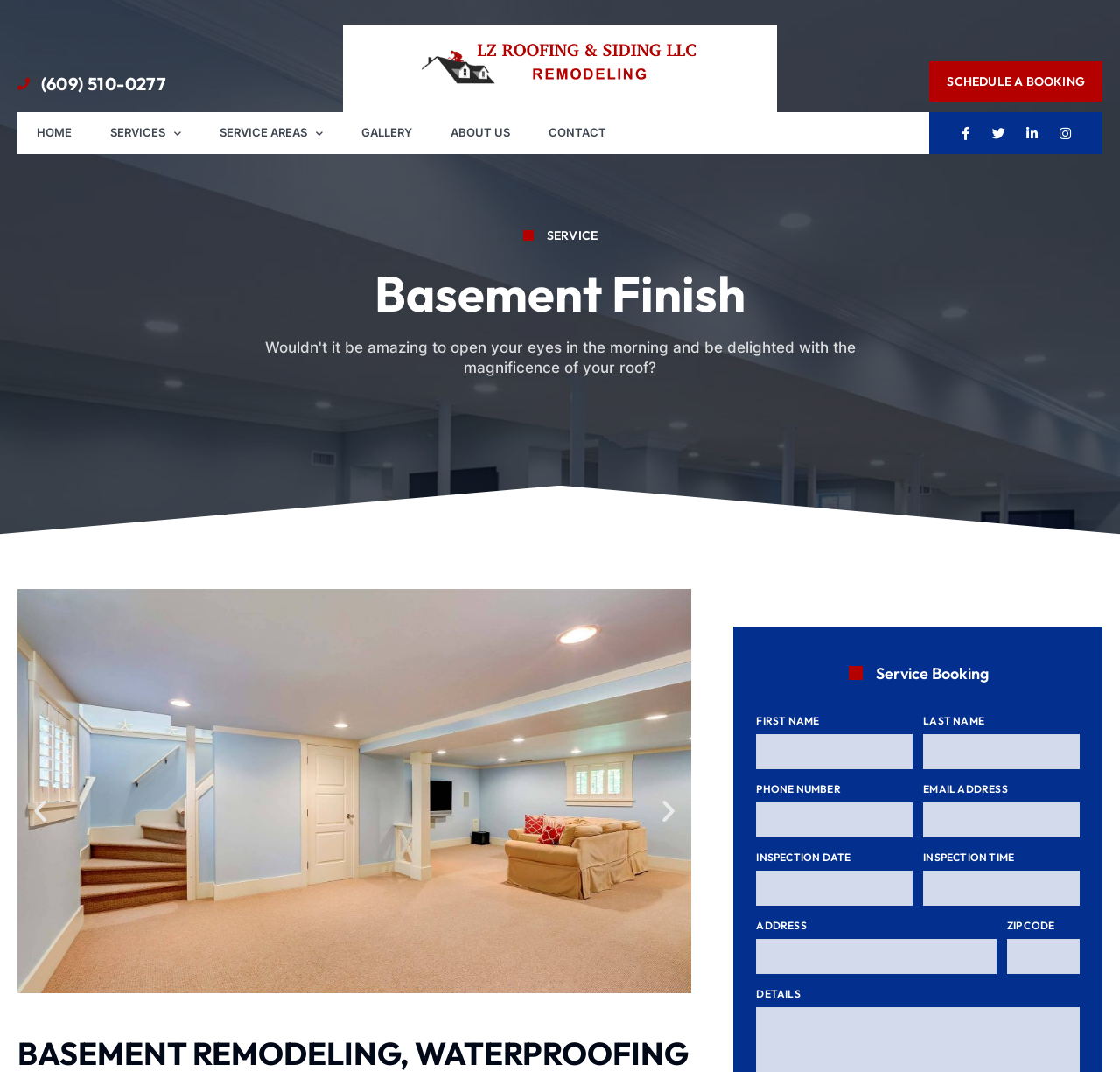Please locate the bounding box coordinates of the region I need to click to follow this instruction: "read about U.S. Constitution".

None